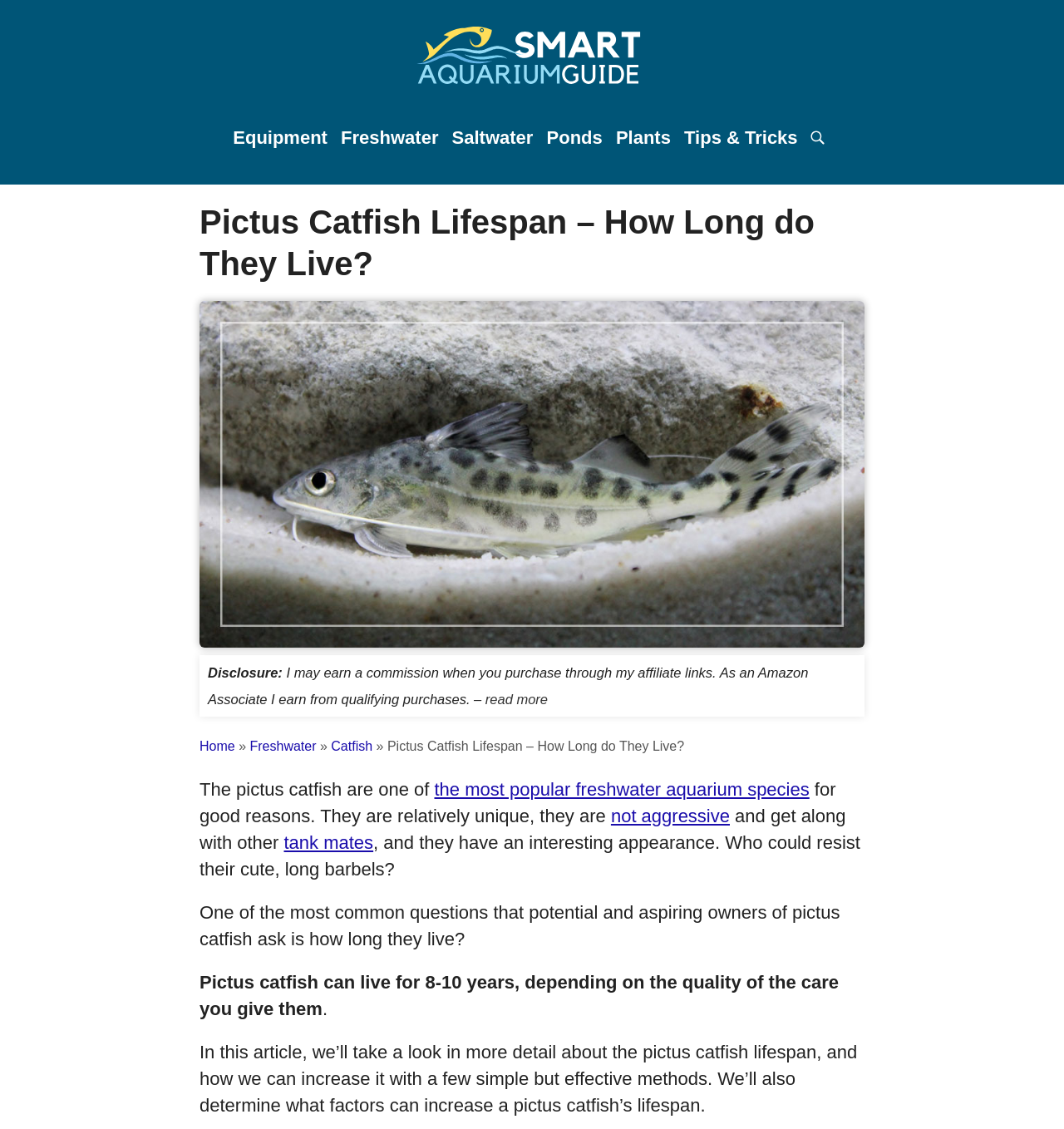What is the purpose of the search box on this webpage?
Refer to the image and answer the question using a single word or phrase.

To search the website